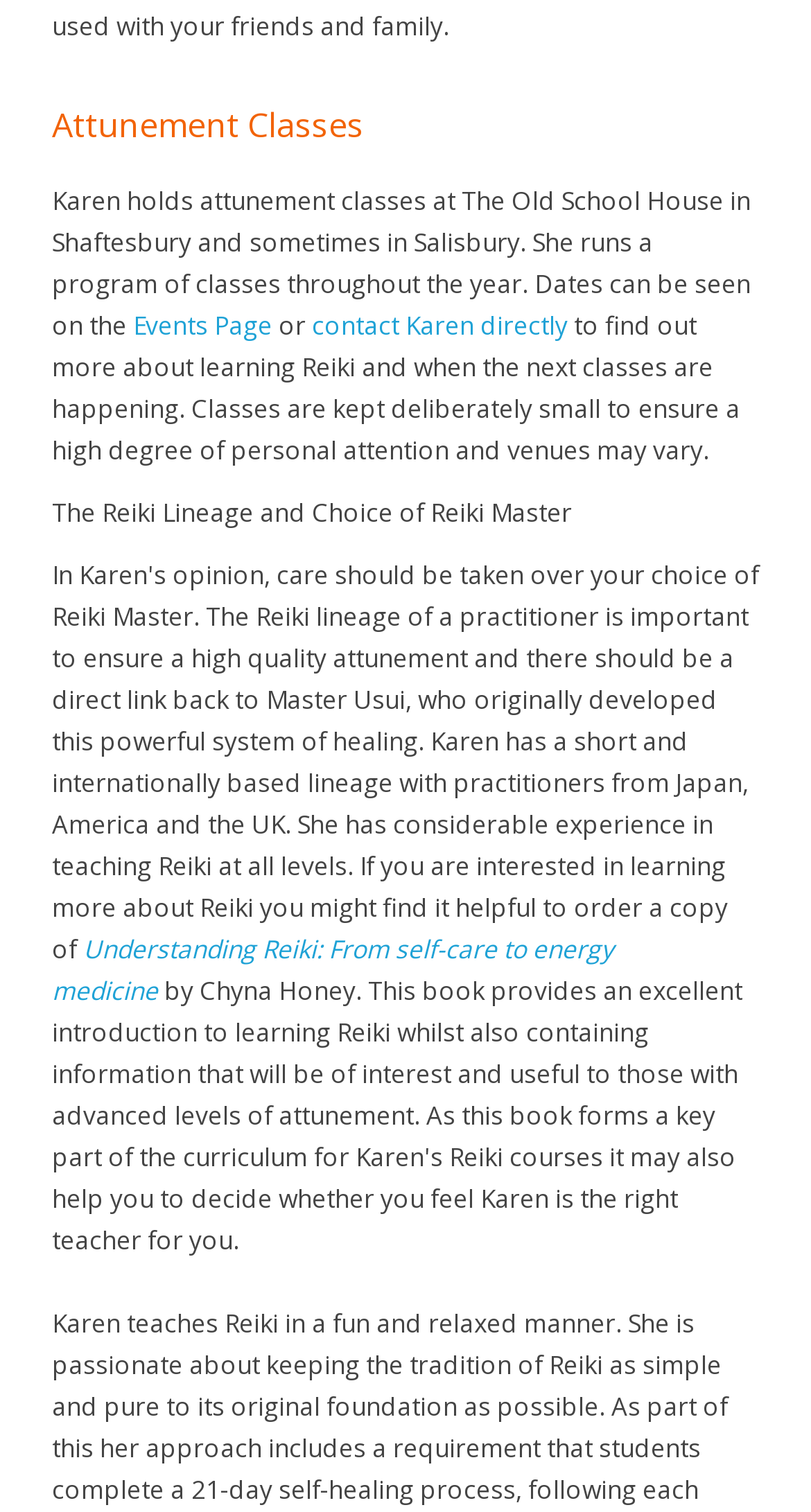Using the element description provided, determine the bounding box coordinates in the format (top-left x, top-left y, bottom-right x, bottom-right y). Ensure that all values are floating point numbers between 0 and 1. Element description: Events Page

[0.164, 0.204, 0.336, 0.227]